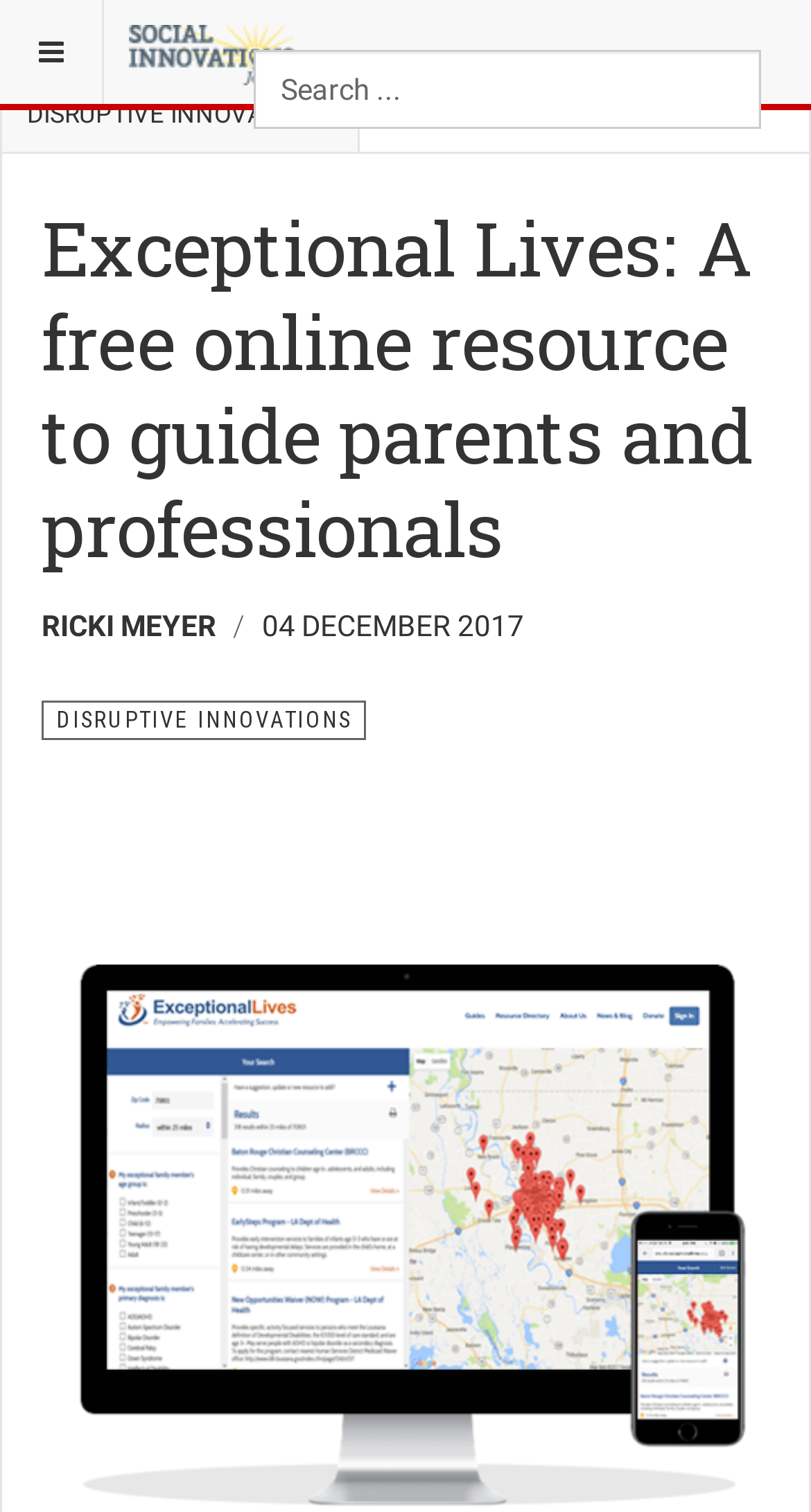What is the category of the article? Please answer the question using a single word or phrase based on the image.

DISRUPTIVE INNOVATIONS